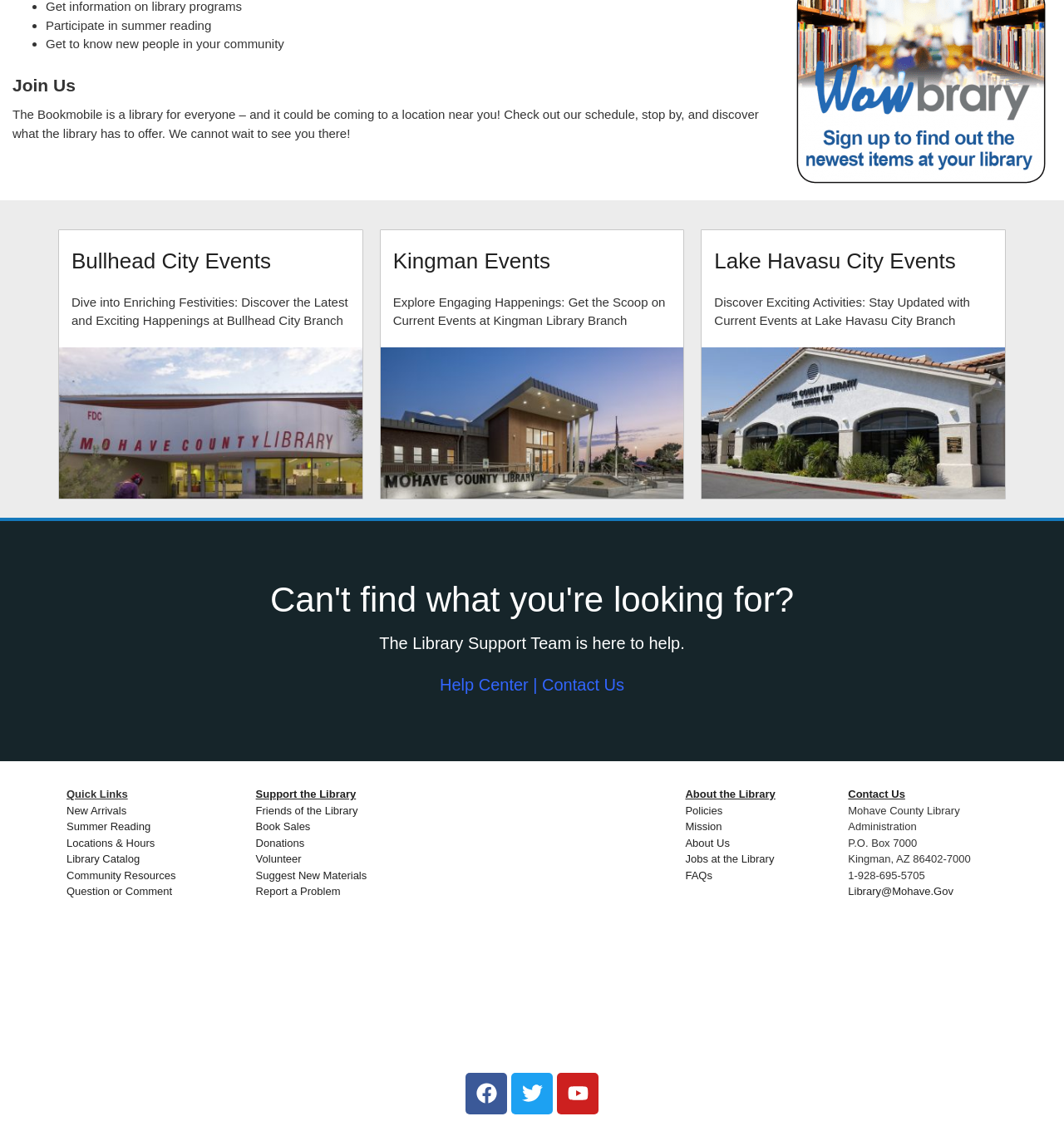Predict the bounding box coordinates of the area that should be clicked to accomplish the following instruction: "Contact the Library". The bounding box coordinates should consist of four float numbers between 0 and 1, i.e., [left, top, right, bottom].

[0.797, 0.697, 0.851, 0.708]